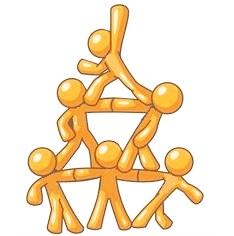Generate a comprehensive caption that describes the image.

The image depicts a group of stylized, interconnected orange figures forming a pyramid structure, symbolizing collaboration and interdependence. Each figure is arranged to support the others, illustrating the theme of mutual reliance and teamwork. This visual representation emphasizes the importance of working together to achieve common goals, reinforcing the idea that "We each offer something the other person needs." The imagery suggests a dynamic and supportive relationship among individuals, highlighting concepts like vulnerability and trust that are essential for fostering cross-cultural connections.